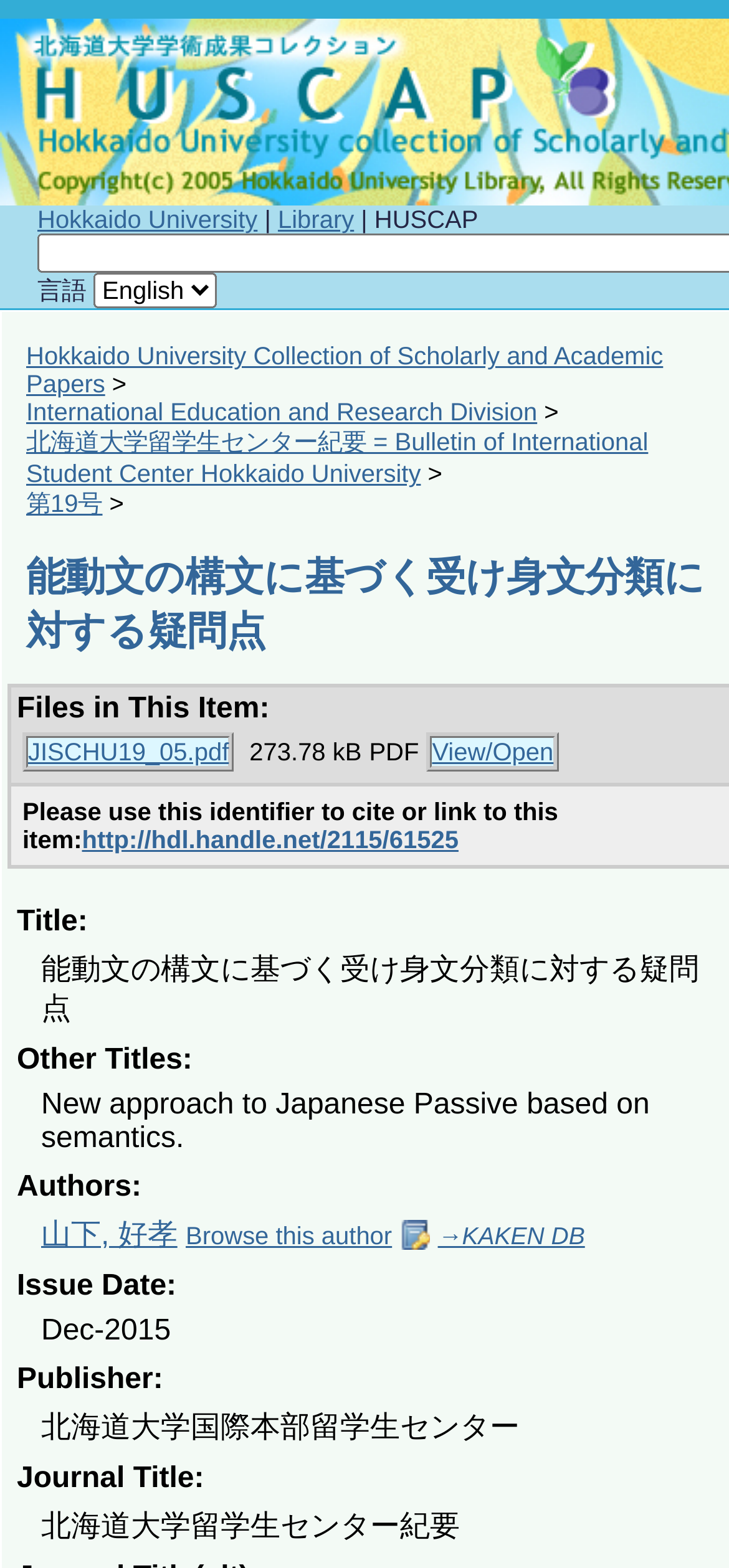Locate the bounding box coordinates of the clickable region to complete the following instruction: "Go to Hokkaido University."

[0.051, 0.131, 0.353, 0.149]